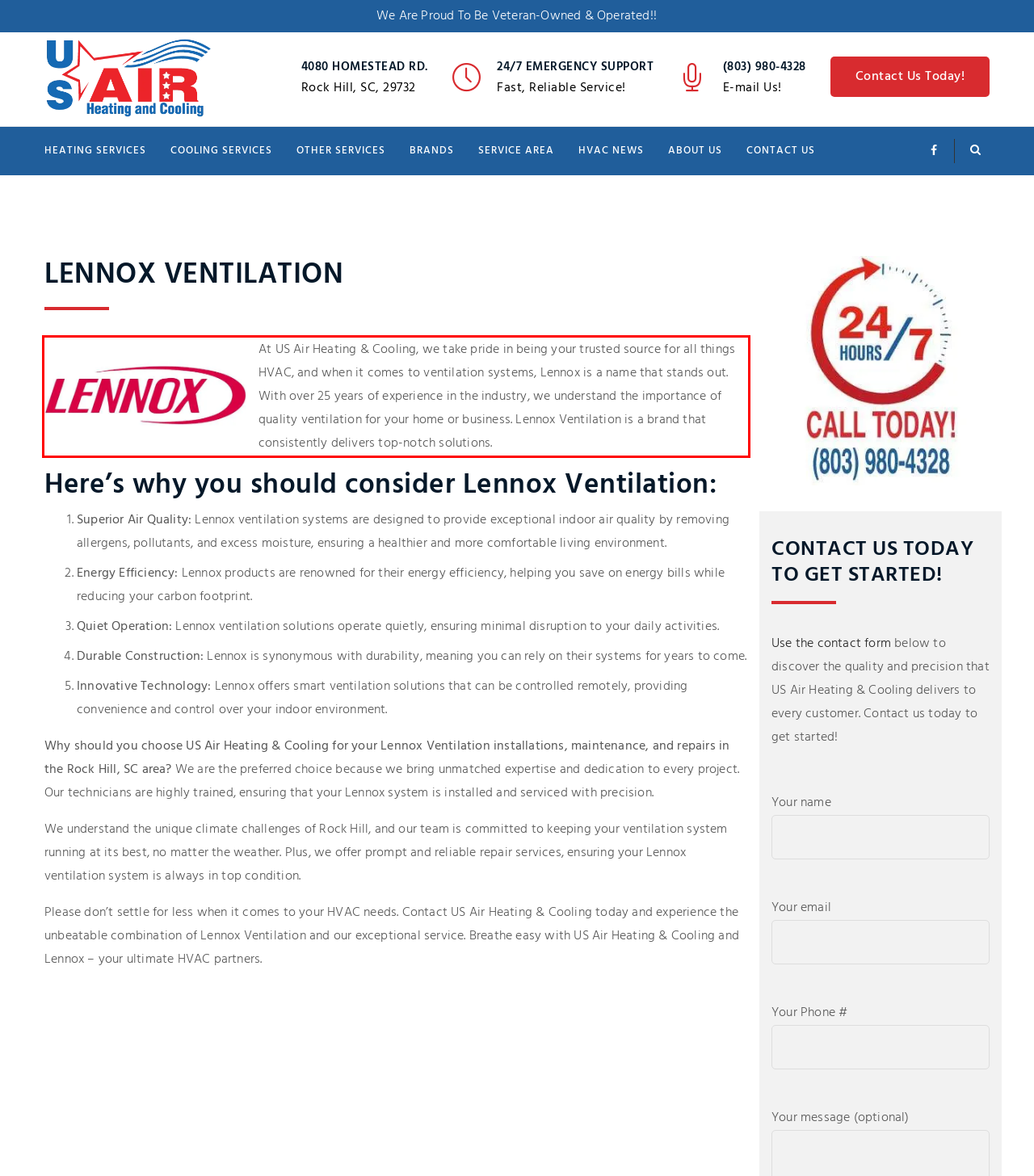Extract and provide the text found inside the red rectangle in the screenshot of the webpage.

At US Air Heating & Cooling, we take pride in being your trusted source for all things HVAC, and when it comes to ventilation systems, Lennox is a name that stands out. With over 25 years of experience in the industry, we understand the importance of quality ventilation for your home or business. Lennox Ventilation is a brand that consistently delivers top-notch solutions.